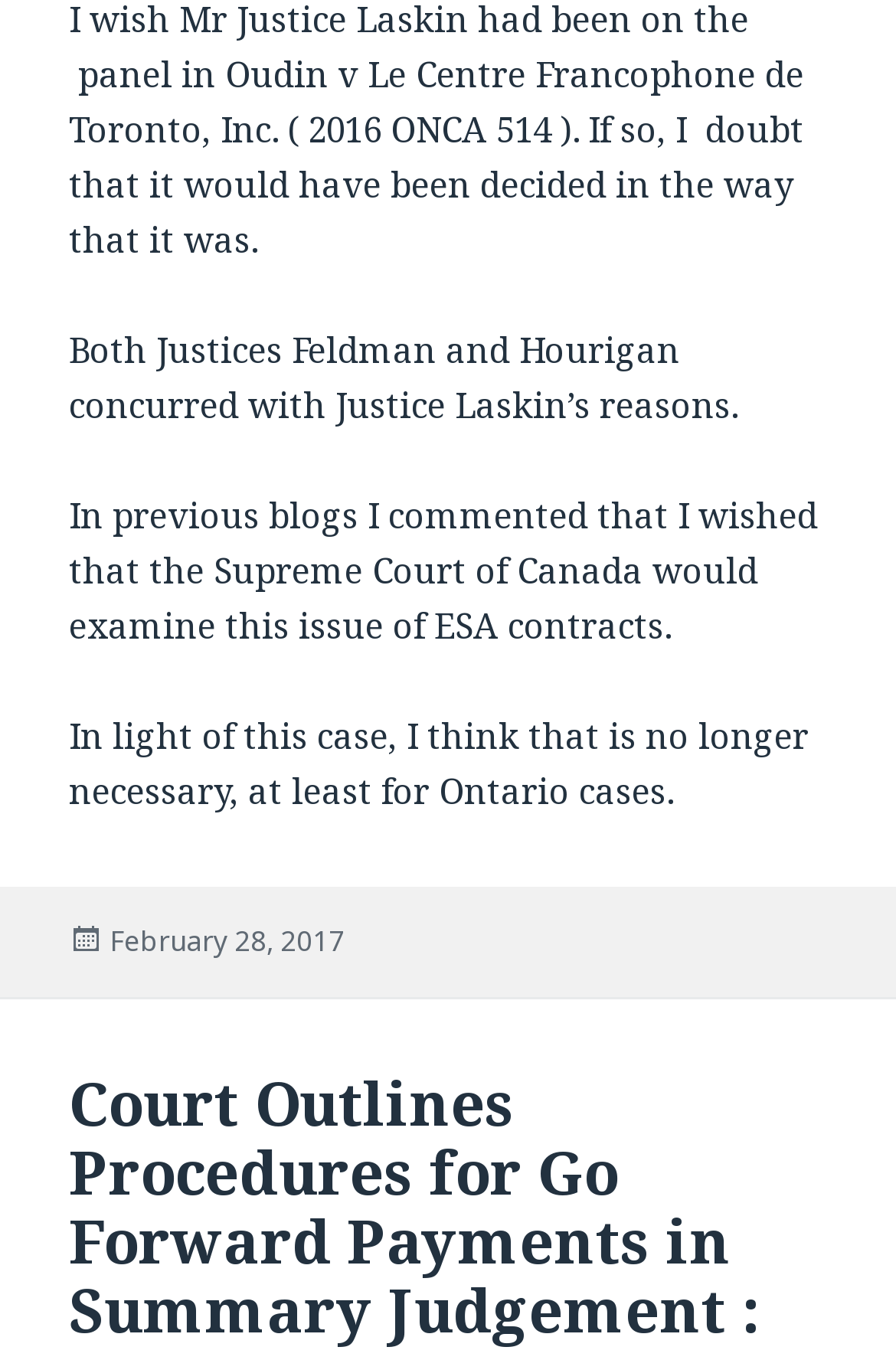Utilize the details in the image to thoroughly answer the following question: When was the article posted?

The link element in the FooterAsNonLandmark section has the text 'February 28, 2017', which indicates the posting date of the article.